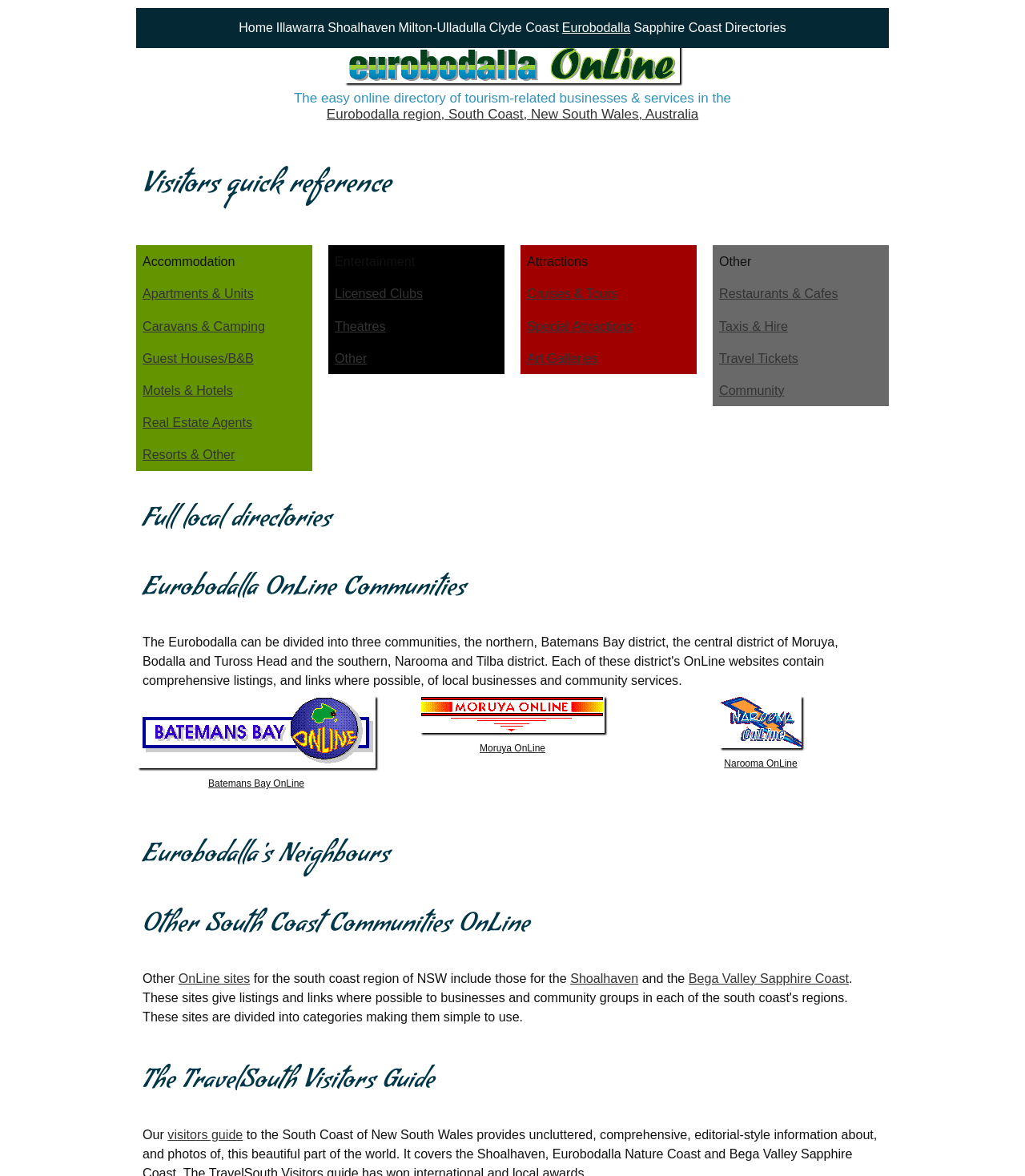Given the webpage screenshot, identify the bounding box of the UI element that matches this description: "Bega Valley Sapphire Coast".

[0.672, 0.825, 0.828, 0.838]